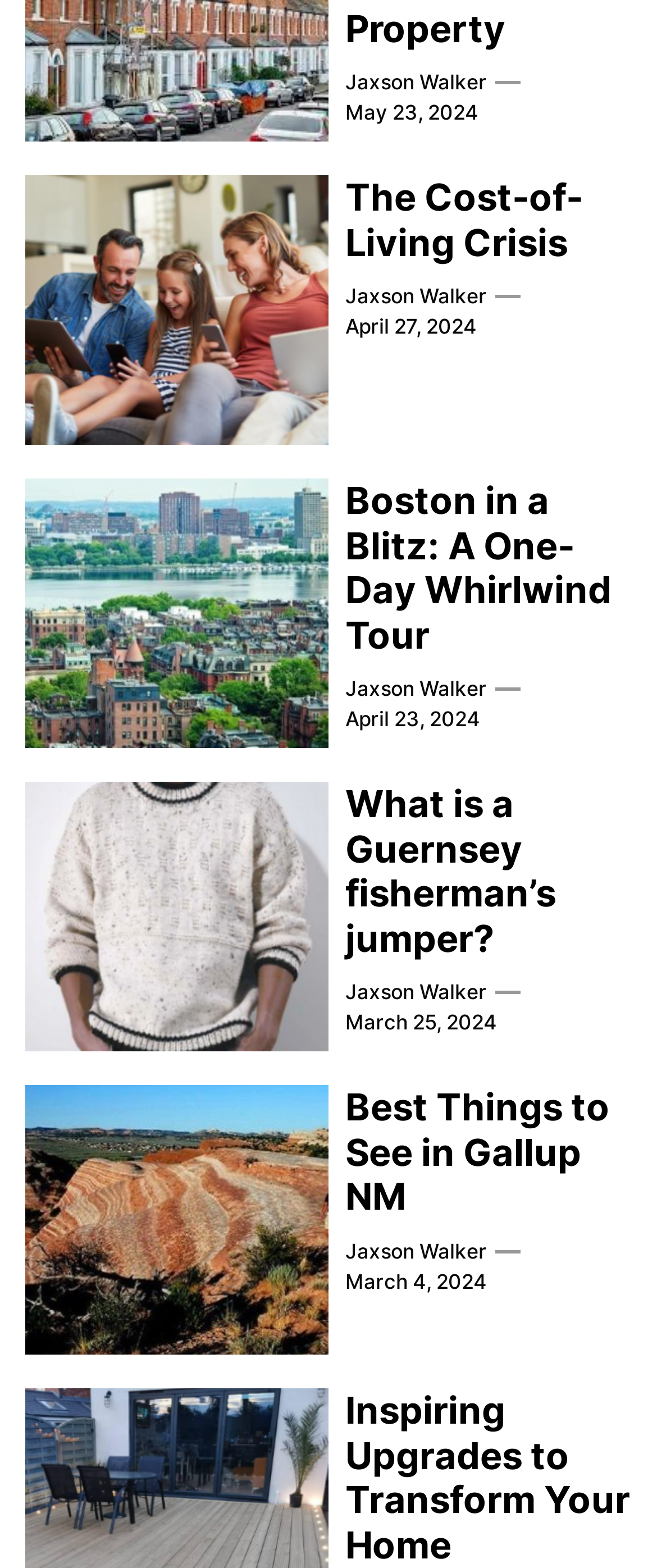Locate the bounding box coordinates of the clickable element to fulfill the following instruction: "read article about The Cost-of-Living Crisis". Provide the coordinates as four float numbers between 0 and 1 in the format [left, top, right, bottom].

[0.526, 0.112, 0.962, 0.169]